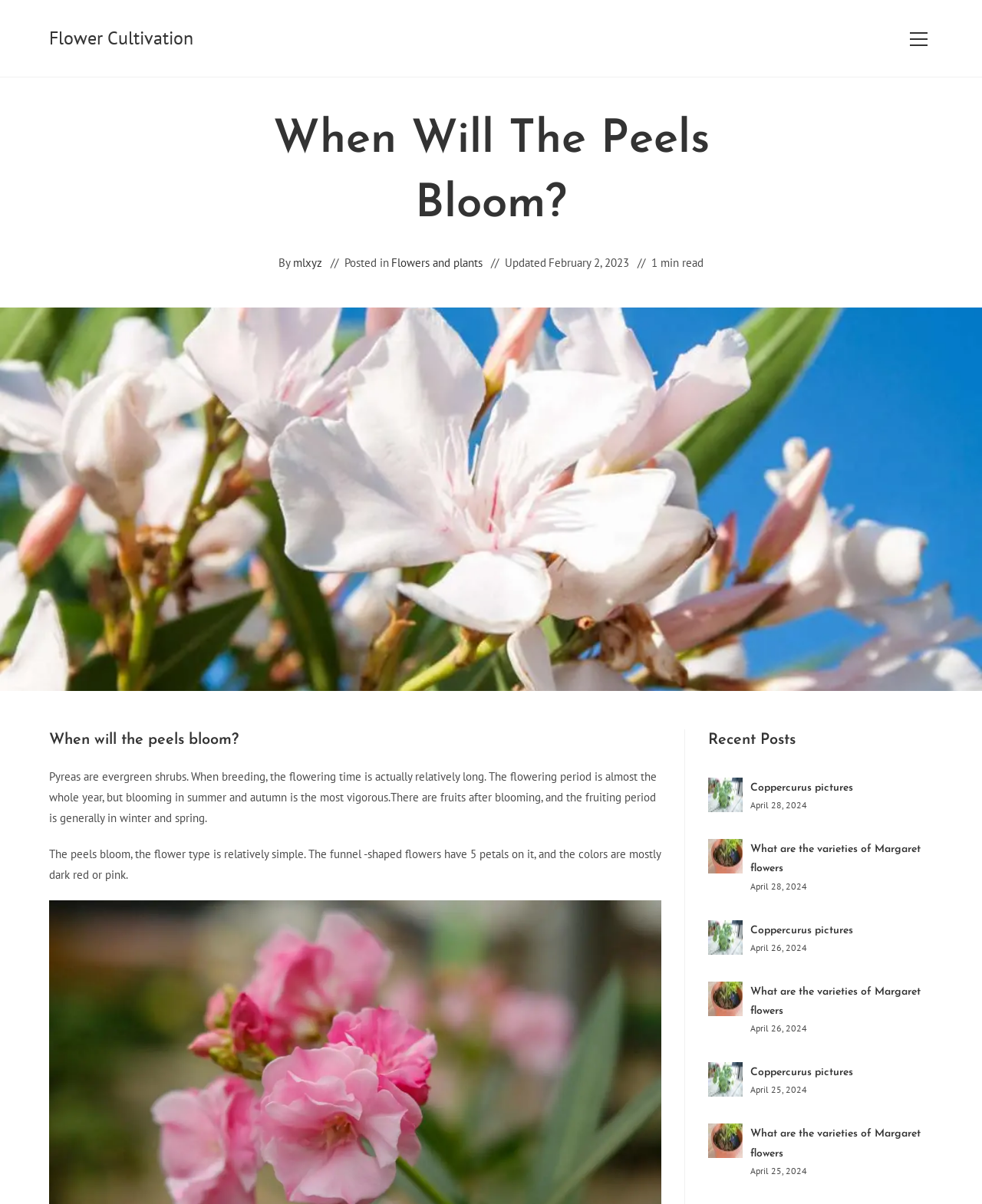How many petals do the funnel-shaped flowers have? Observe the screenshot and provide a one-word or short phrase answer.

5 petals